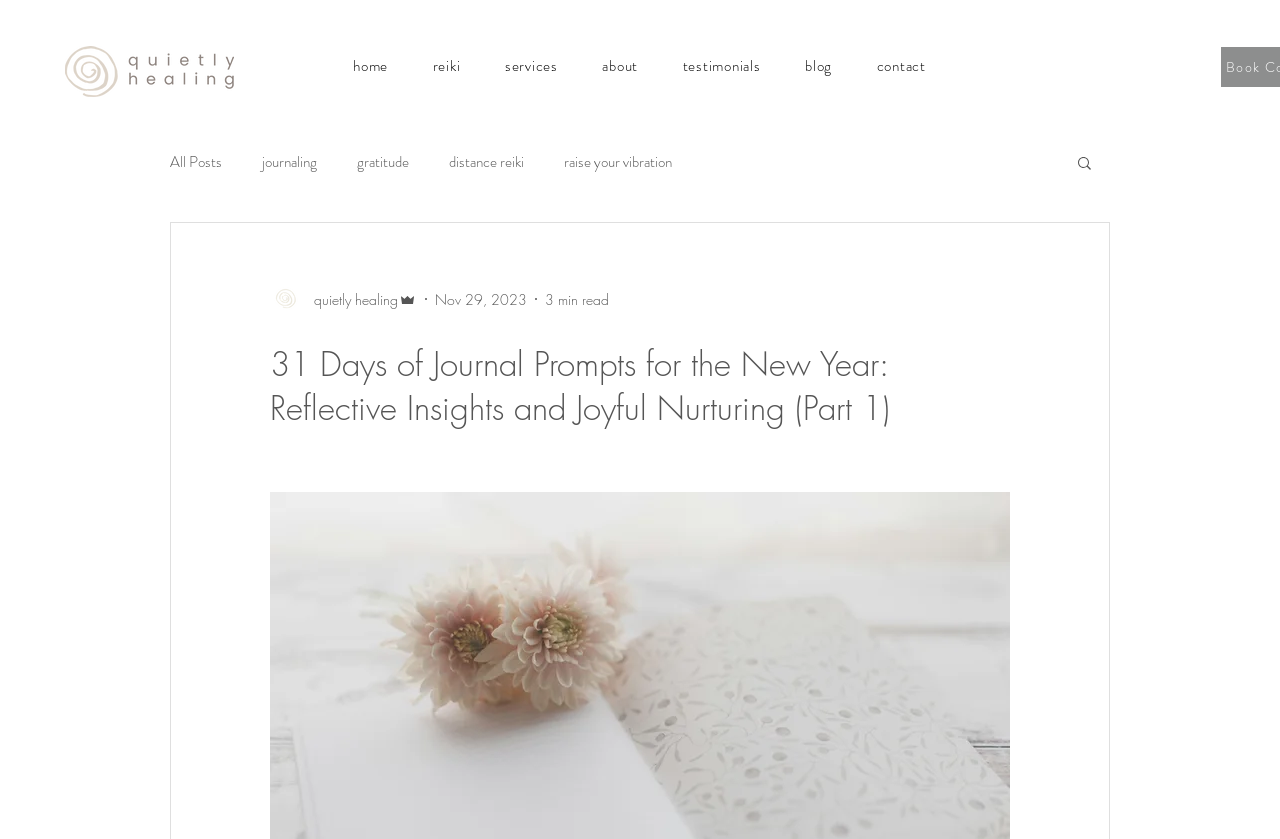Locate the bounding box coordinates of the segment that needs to be clicked to meet this instruction: "View all posts".

[0.133, 0.18, 0.173, 0.206]